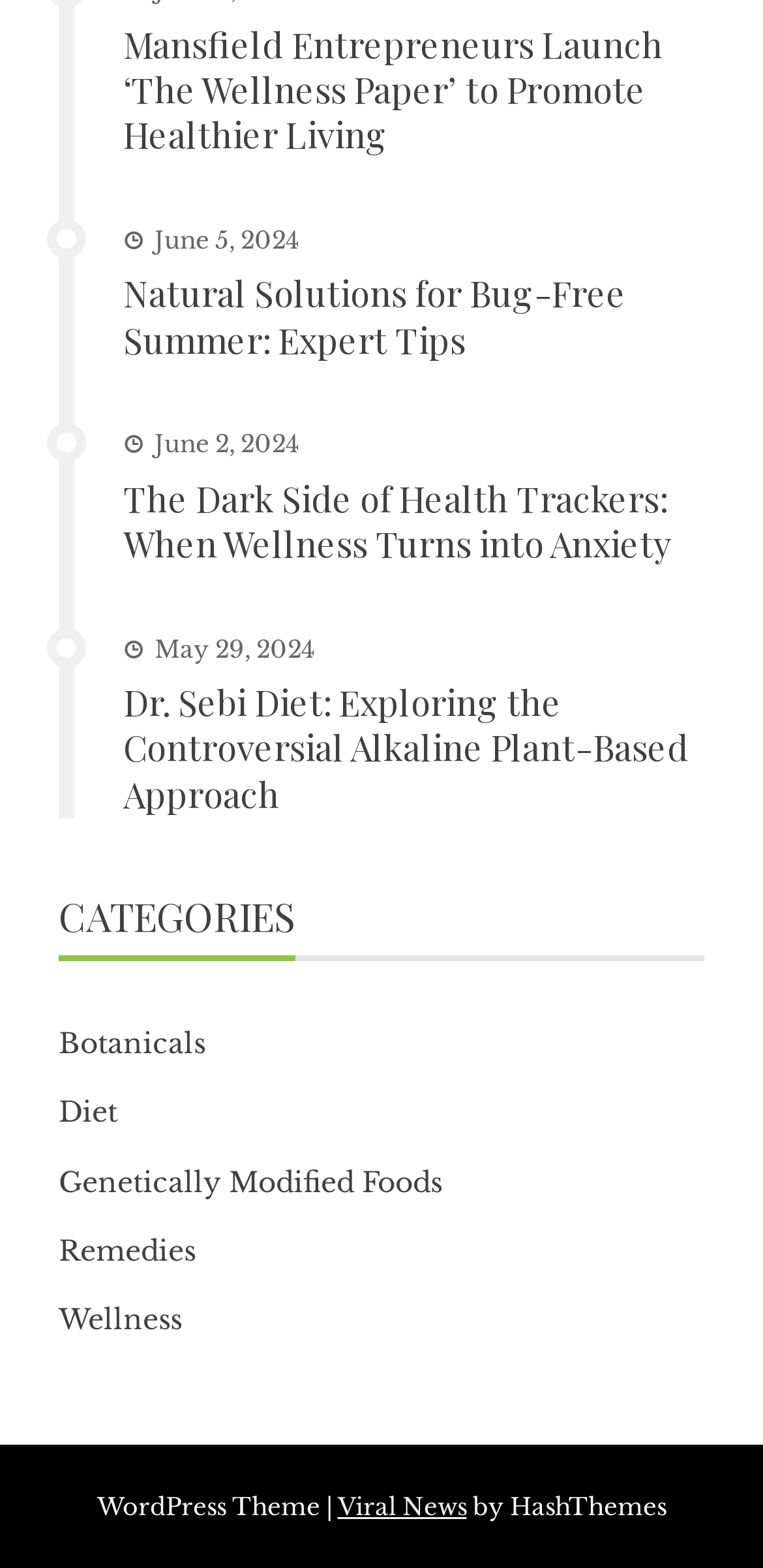What is the theme of the webpage?
Give a one-word or short-phrase answer derived from the screenshot.

WordPress Theme